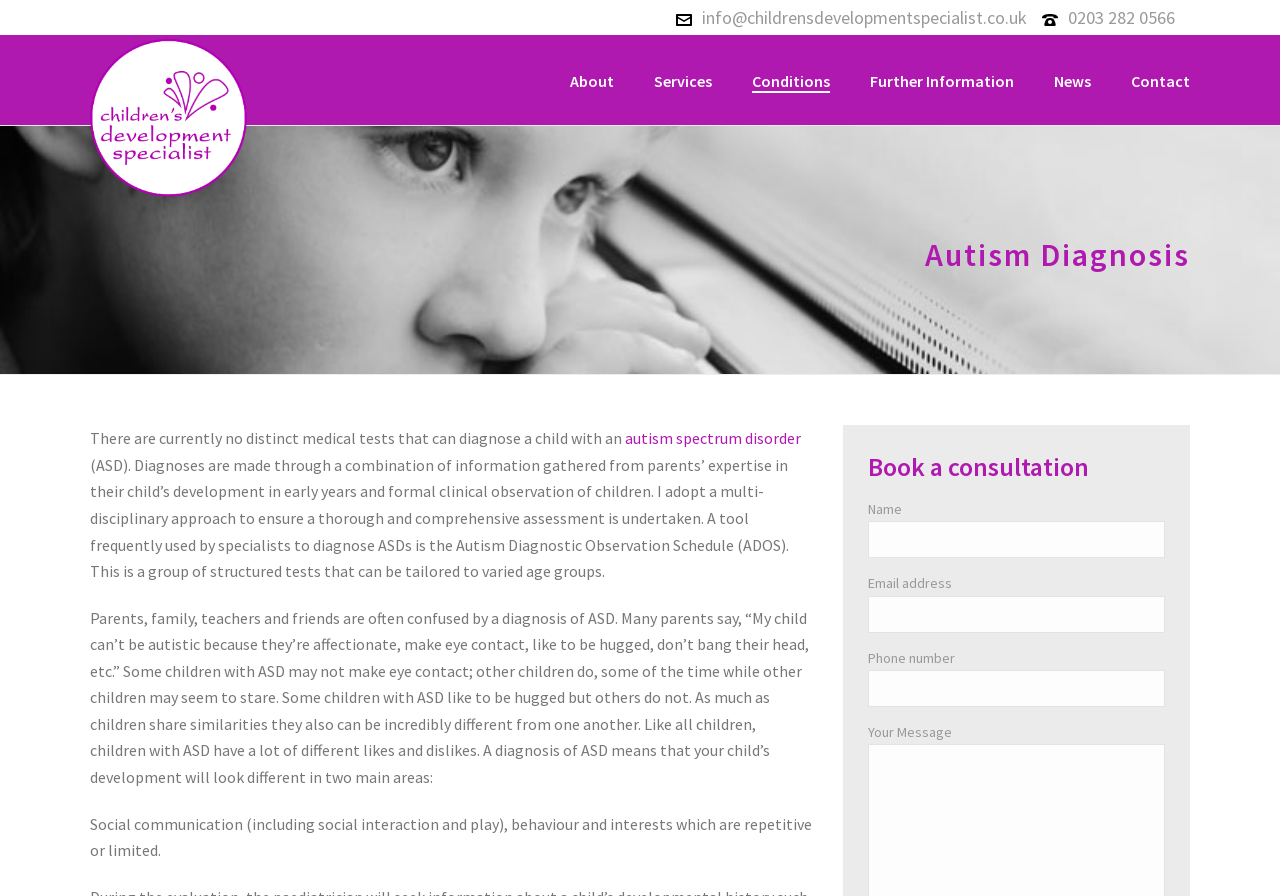Determine the bounding box coordinates for the element that should be clicked to follow this instruction: "Learn about autism diagnosis". The coordinates should be given as four float numbers between 0 and 1, in the format [left, top, right, bottom].

[0.07, 0.263, 0.93, 0.306]